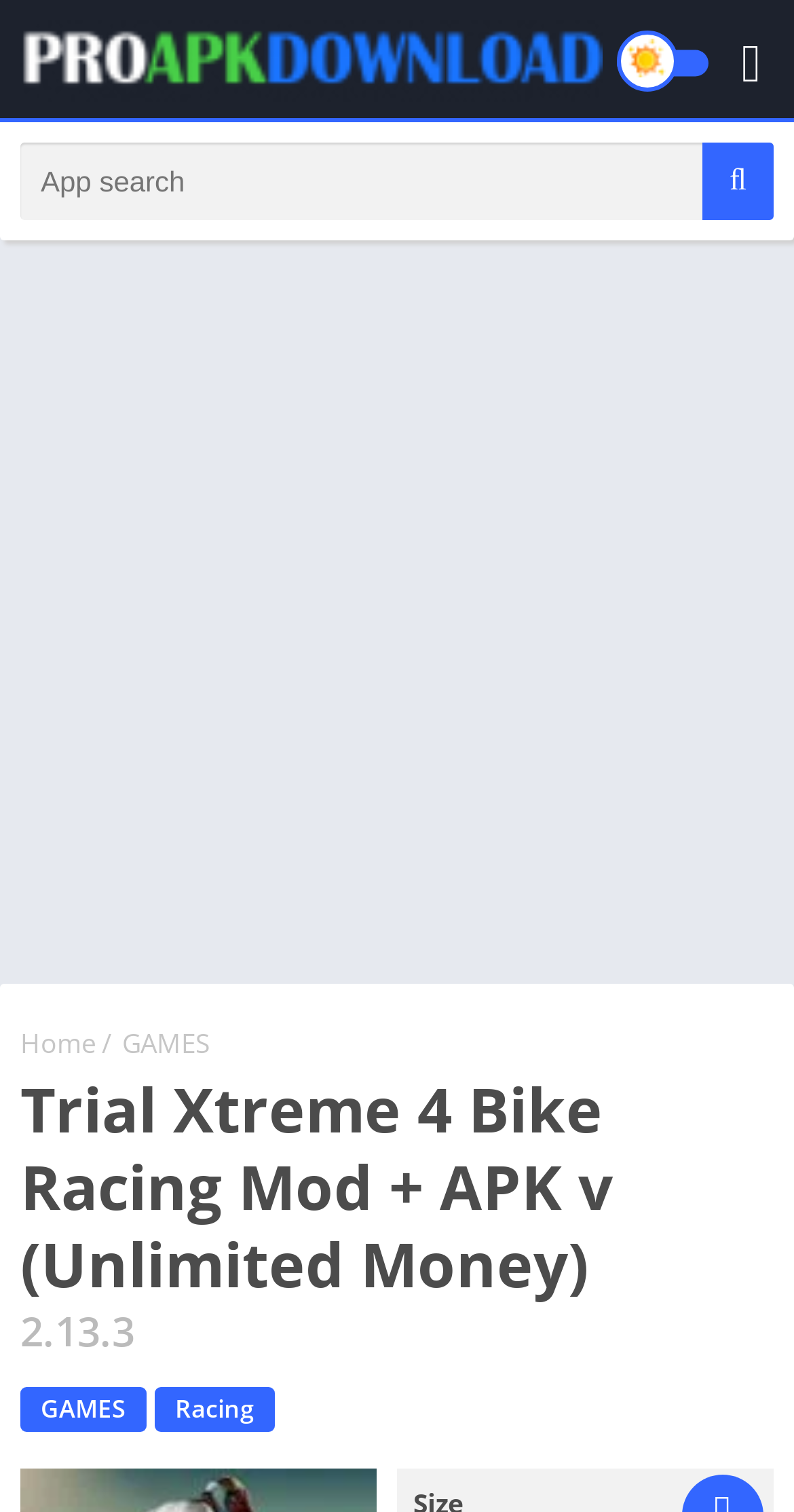Identify the bounding box coordinates necessary to click and complete the given instruction: "Browse GAMES category".

[0.154, 0.678, 0.264, 0.702]